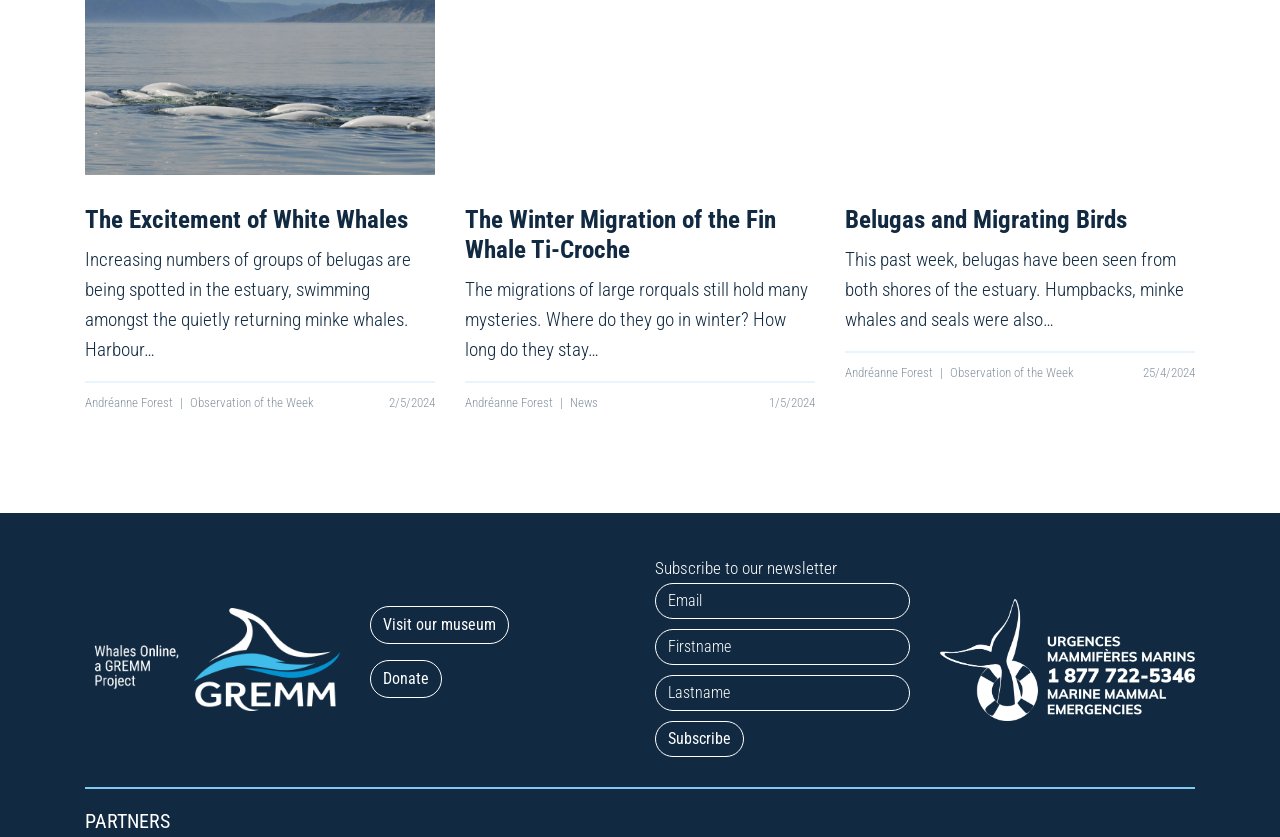Specify the bounding box coordinates of the area to click in order to follow the given instruction: "Click the link to read about The Excitement of White Whales."

[0.066, 0.245, 0.34, 0.281]